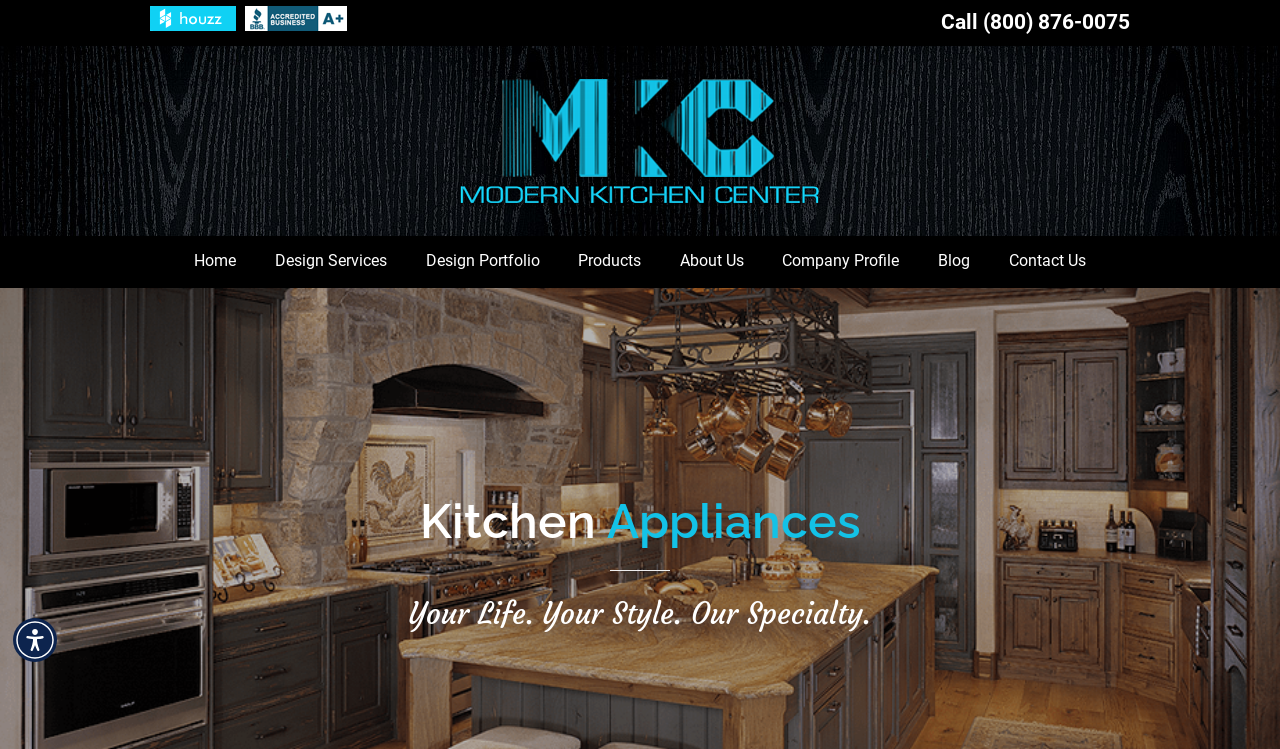Show me the bounding box coordinates of the clickable region to achieve the task as per the instruction: "Click the Accessibility Menu button".

[0.01, 0.825, 0.045, 0.884]